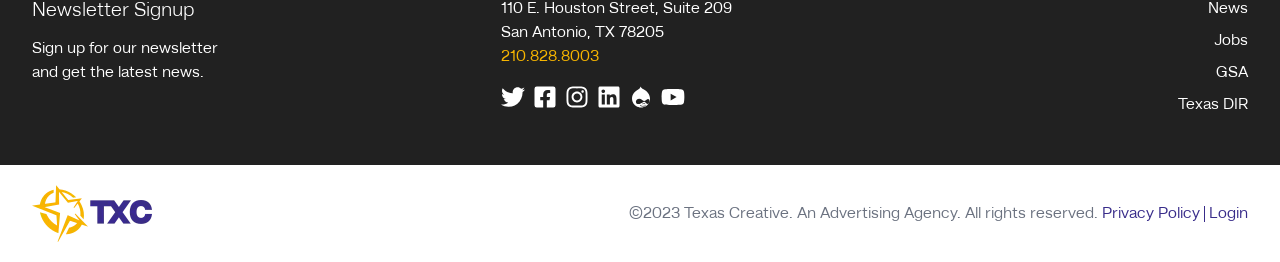Please find the bounding box coordinates of the element that you should click to achieve the following instruction: "Visit Twitter". The coordinates should be presented as four float numbers between 0 and 1: [left, top, right, bottom].

[0.392, 0.324, 0.41, 0.416]